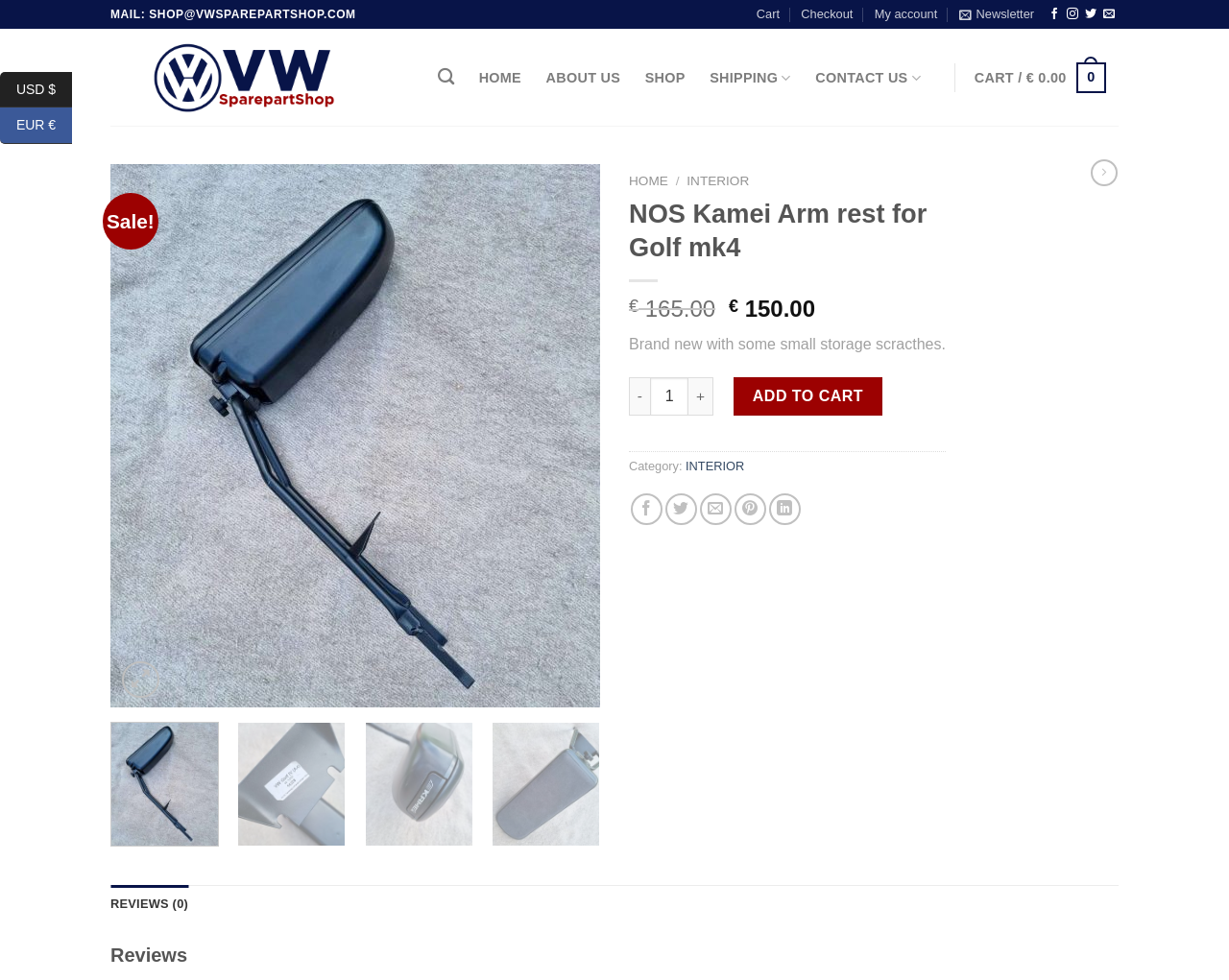Please specify the bounding box coordinates of the clickable region necessary for completing the following instruction: "View product reviews". The coordinates must consist of four float numbers between 0 and 1, i.e., [left, top, right, bottom].

[0.09, 0.903, 0.153, 0.943]